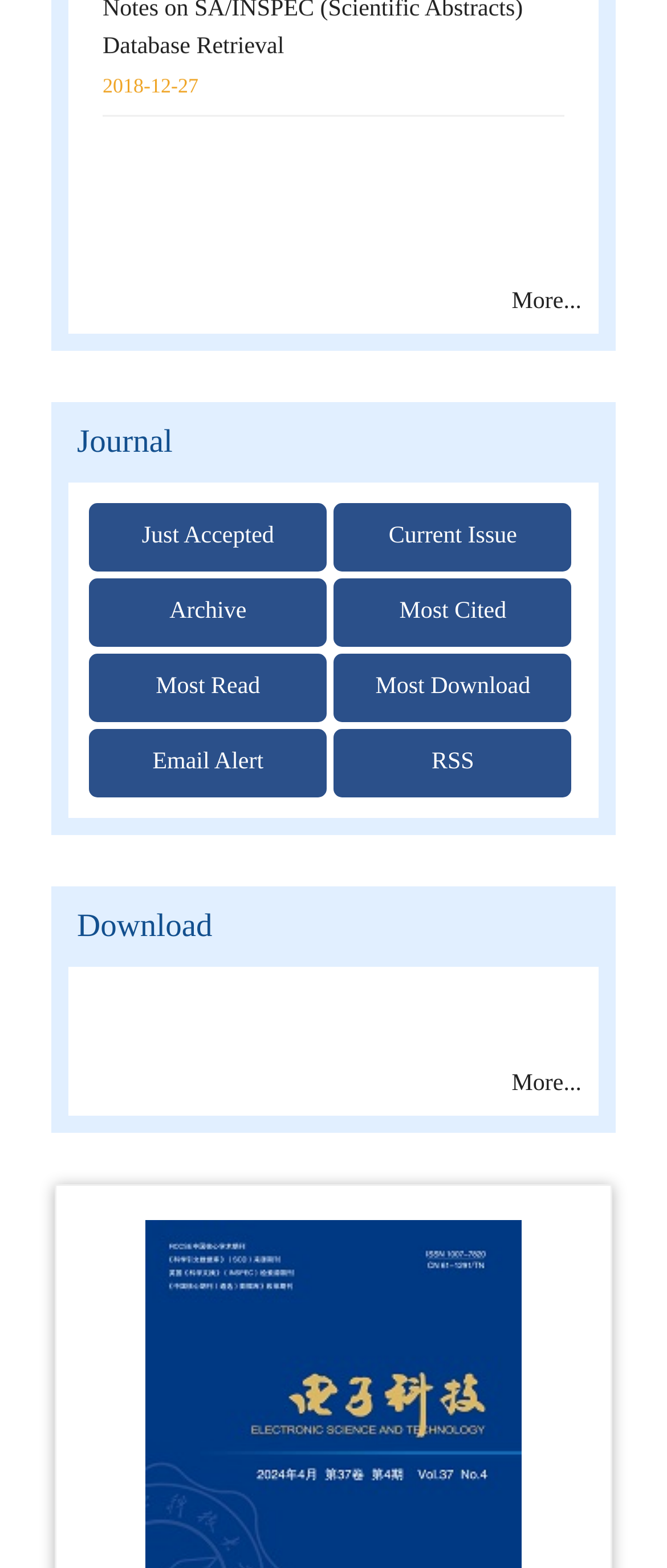Respond to the following question using a concise word or phrase: 
What are the categories of journal issues?

Just Accepted, Current Issue, Archive, Most Cited, Most Read, Most Download